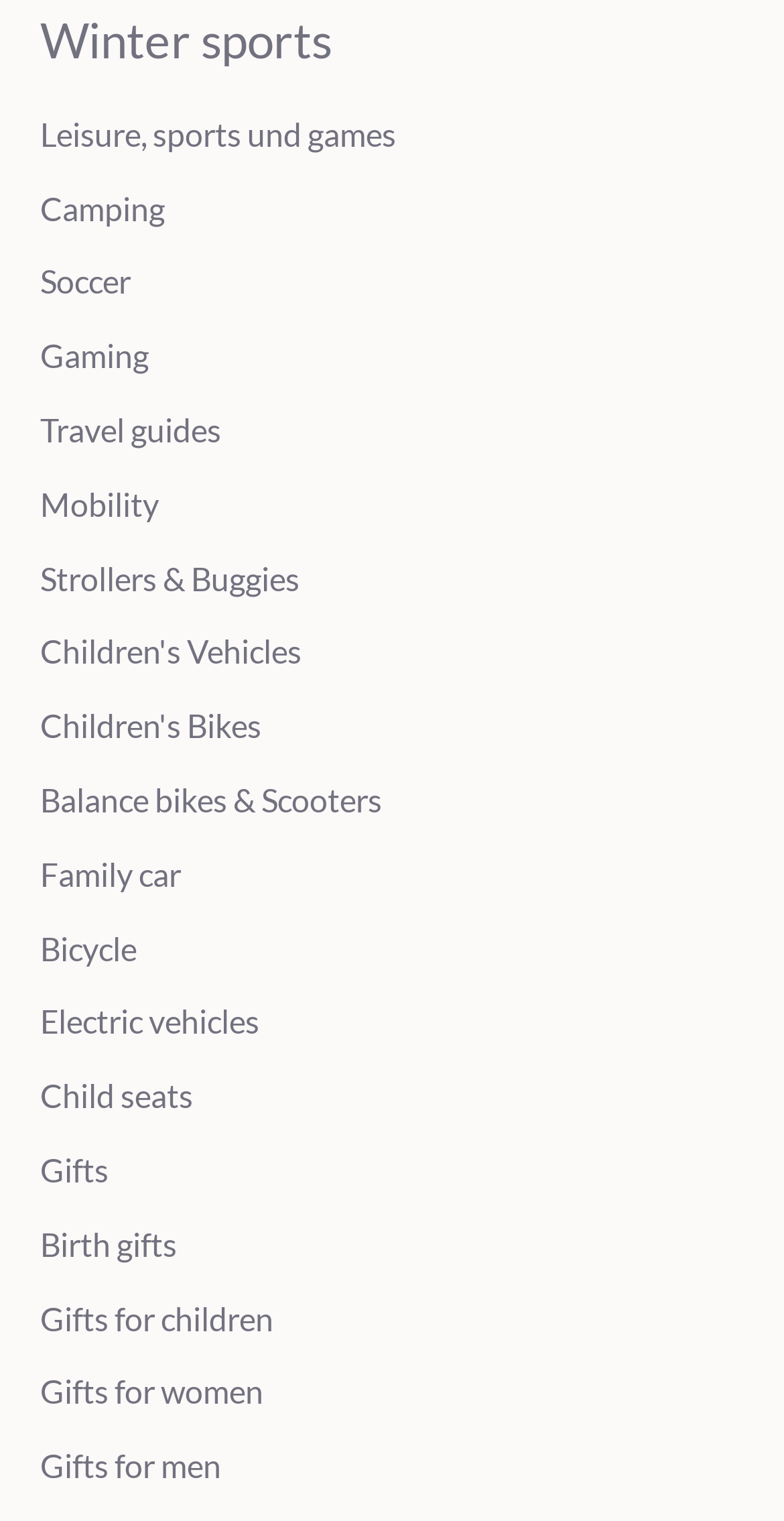Please determine the bounding box coordinates of the element to click in order to execute the following instruction: "Explore Leisure, sports und games". The coordinates should be four float numbers between 0 and 1, specified as [left, top, right, bottom].

[0.051, 0.075, 0.505, 0.1]